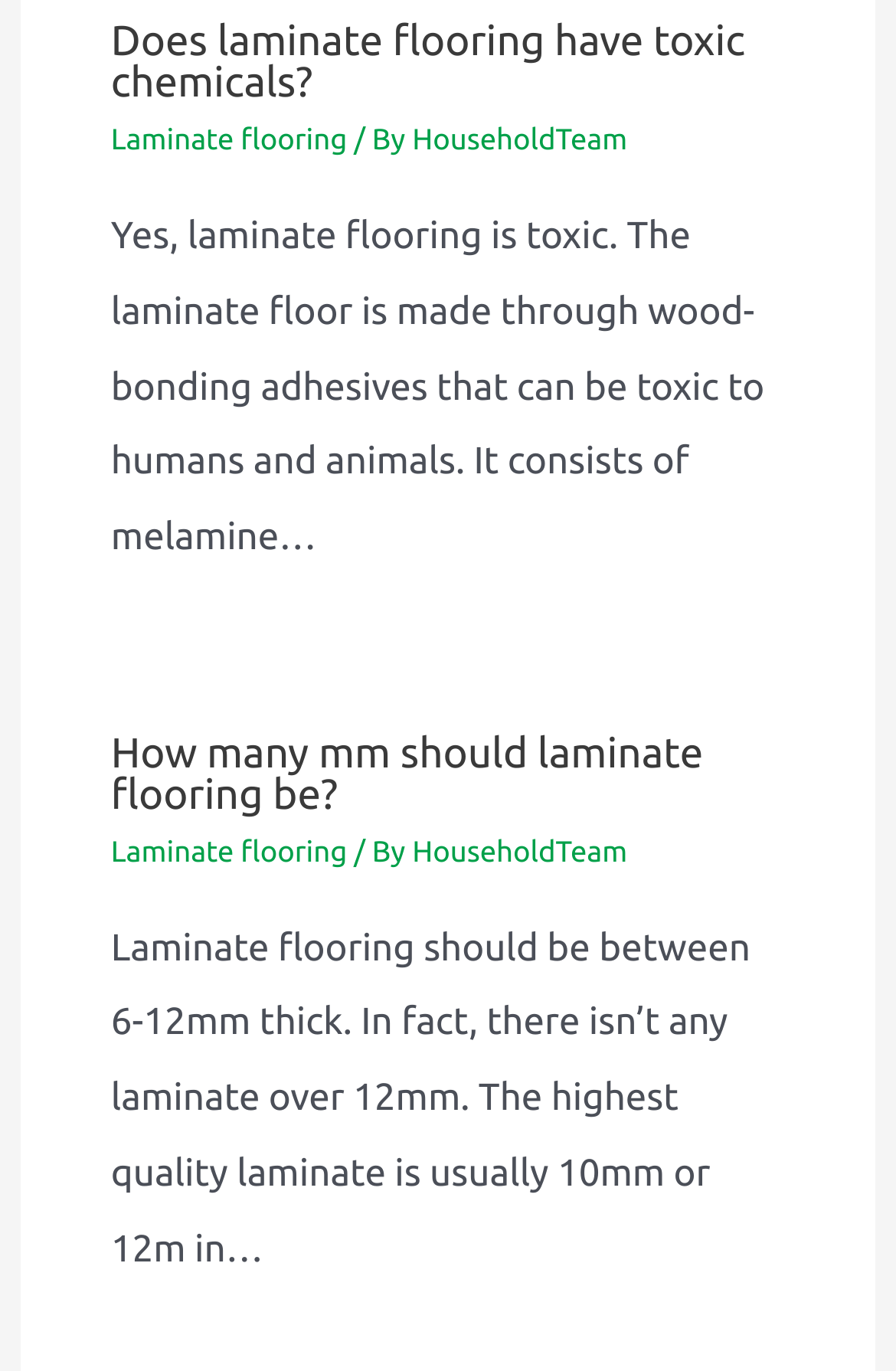Can you find the bounding box coordinates for the UI element given this description: "Laminate flooring"? Provide the coordinates as four float numbers between 0 and 1: [left, top, right, bottom].

[0.124, 0.61, 0.387, 0.633]